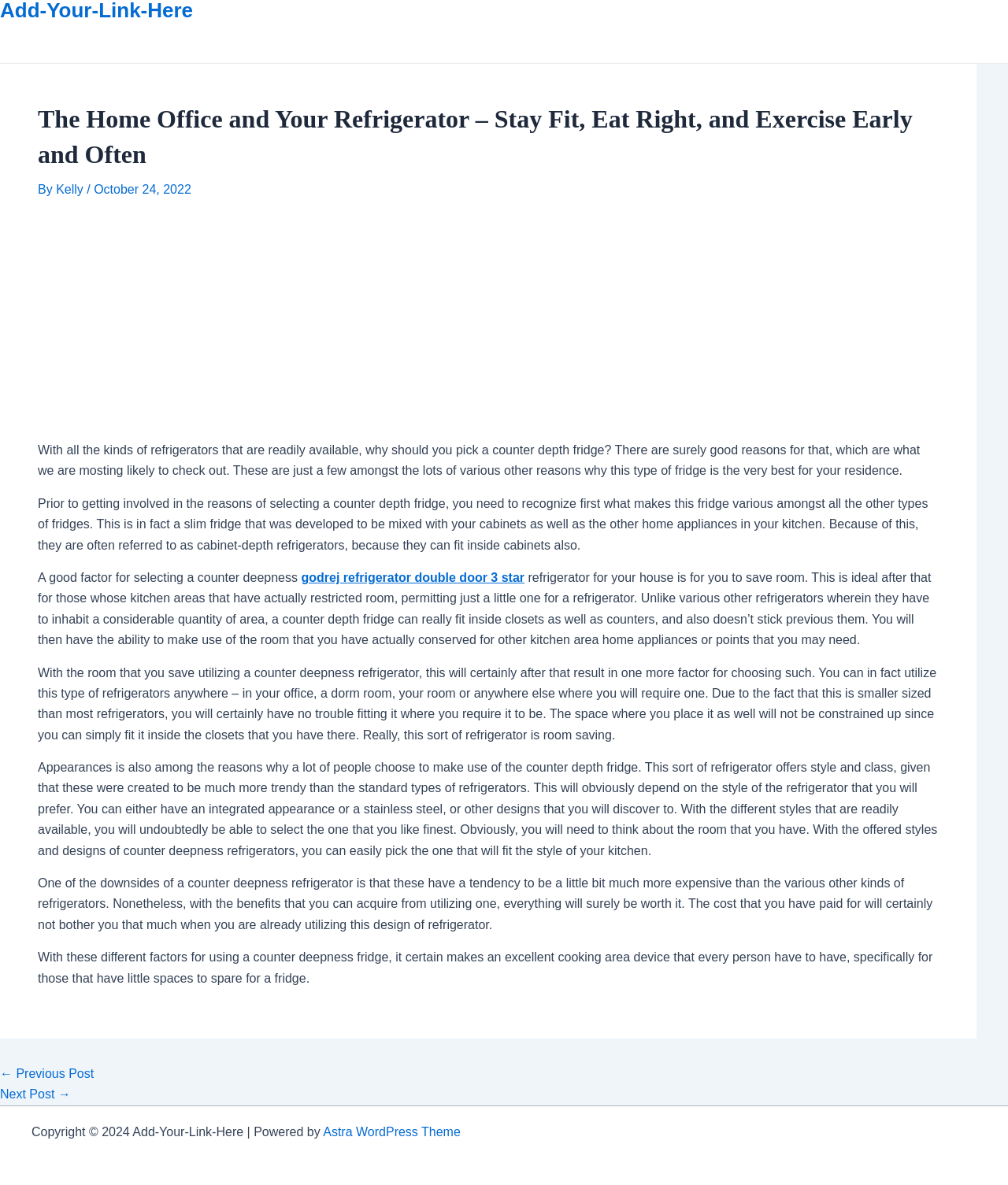What type of refrigerator is being discussed?
From the image, respond with a single word or phrase.

Counter depth fridge